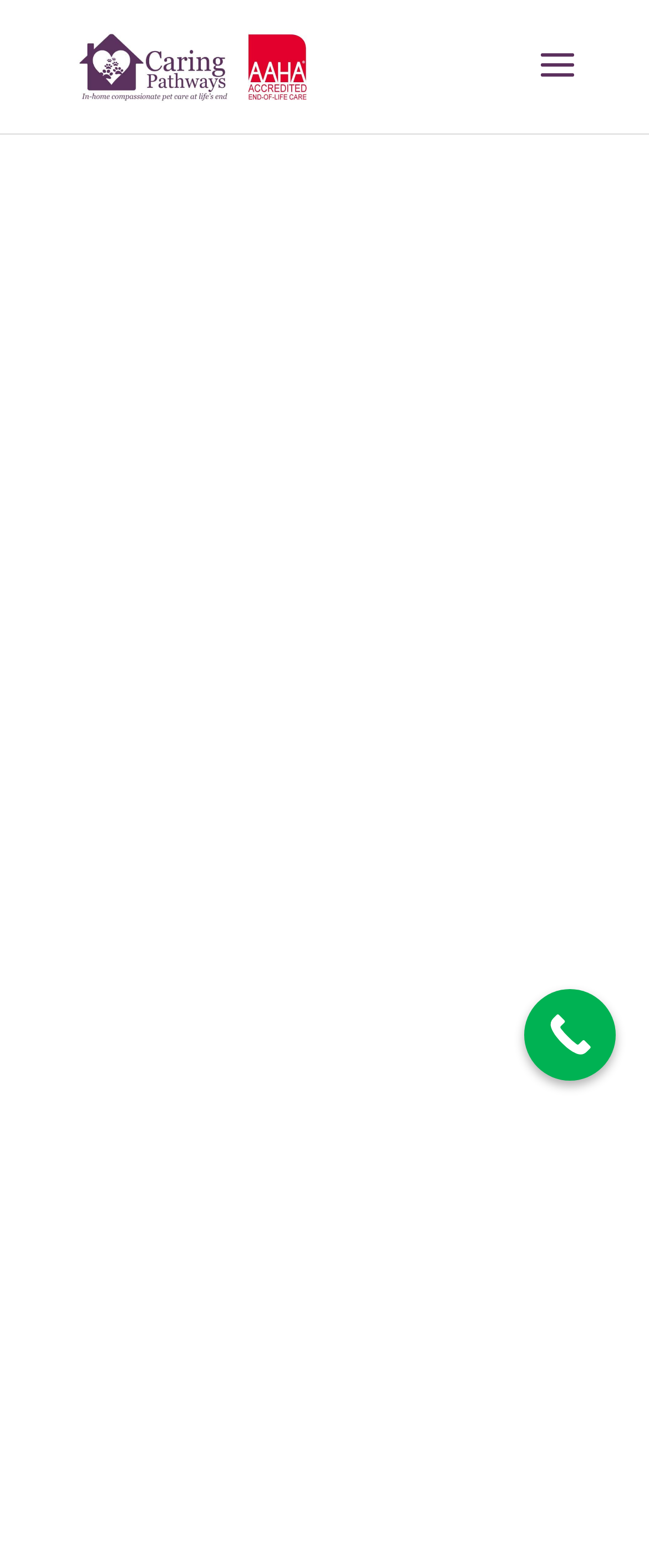Produce an extensive caption that describes everything on the webpage.

This webpage is a tribute to Monet, a beloved individual. At the top left, there is a link to "Caring Pathways" accompanied by an image with the same name. Below this, a large heading "Monet" dominates the center of the page. To the right of the heading, a static text "JAN 12, 2024" is displayed. 

Below the heading, a large image takes up most of the center section of the page. At the bottom of this section, a link "Read More Tributes 5" is positioned. On the bottom right corner, a "Call Now Button" is prominently displayed.